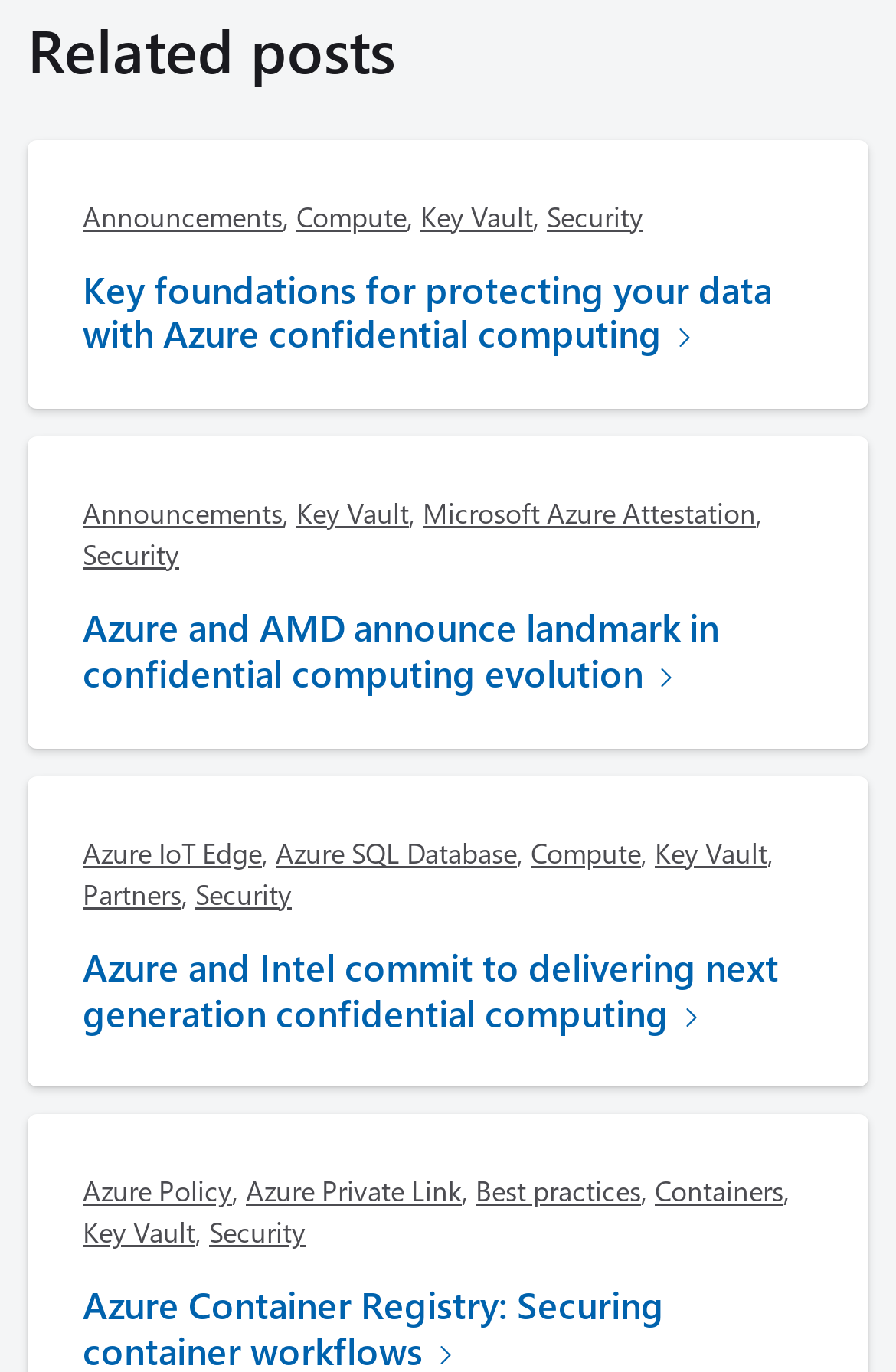Please identify the bounding box coordinates of the clickable element to fulfill the following instruction: "Check out Azure Container Registry: Securing container workflows". The coordinates should be four float numbers between 0 and 1, i.e., [left, top, right, bottom].

[0.092, 0.933, 0.908, 0.999]